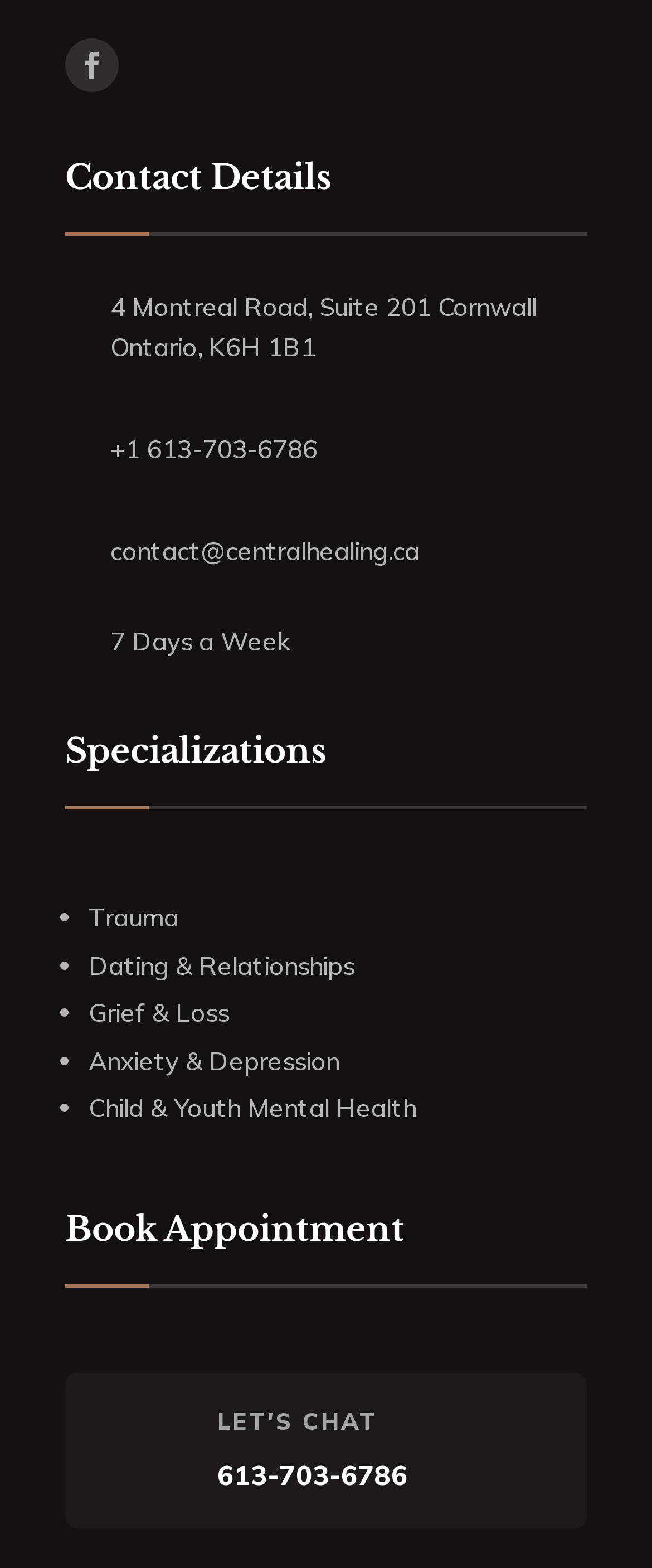Provide the bounding box coordinates of the section that needs to be clicked to accomplish the following instruction: "Write a review."

None